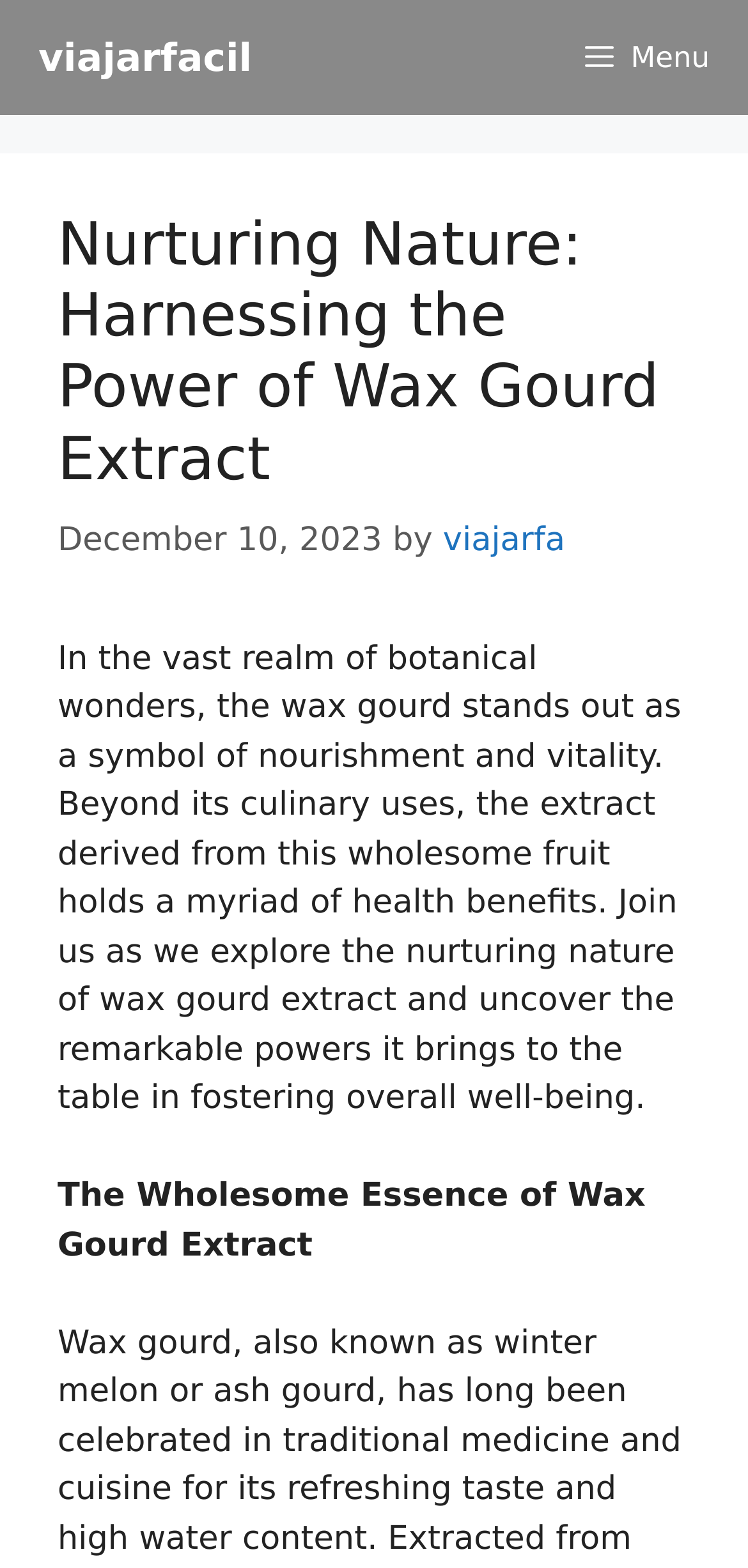Provide a single word or phrase to answer the given question: 
What is the main topic of the article?

Wax Gourd Extract